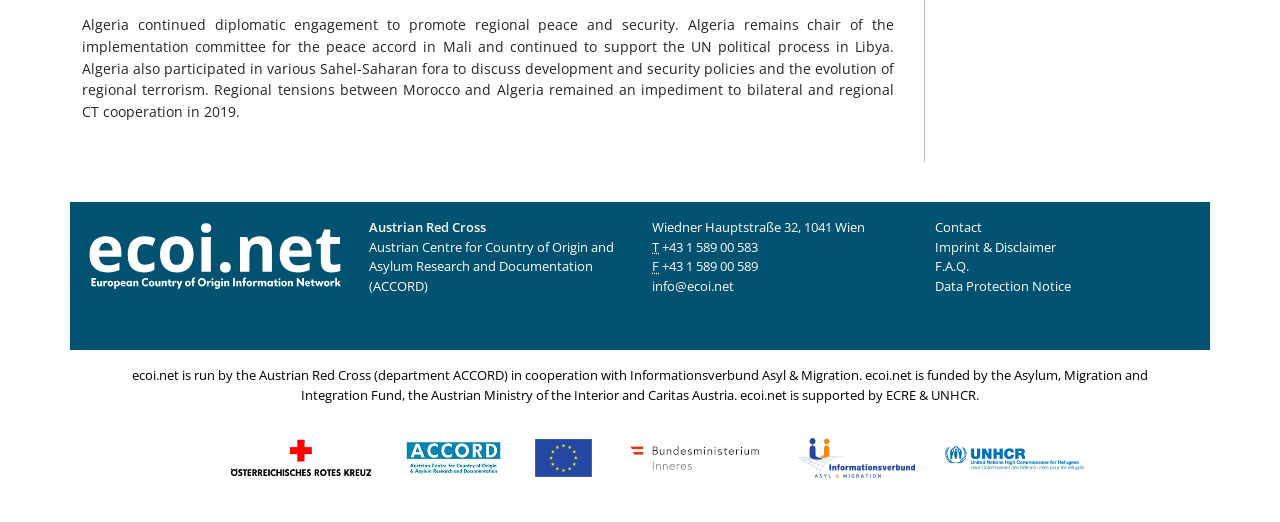Answer briefly with one word or phrase:
What is the phone number of the Austrian Centre for Country of Origin and Asylum Research and Documentation?

+43 1 589 00 583